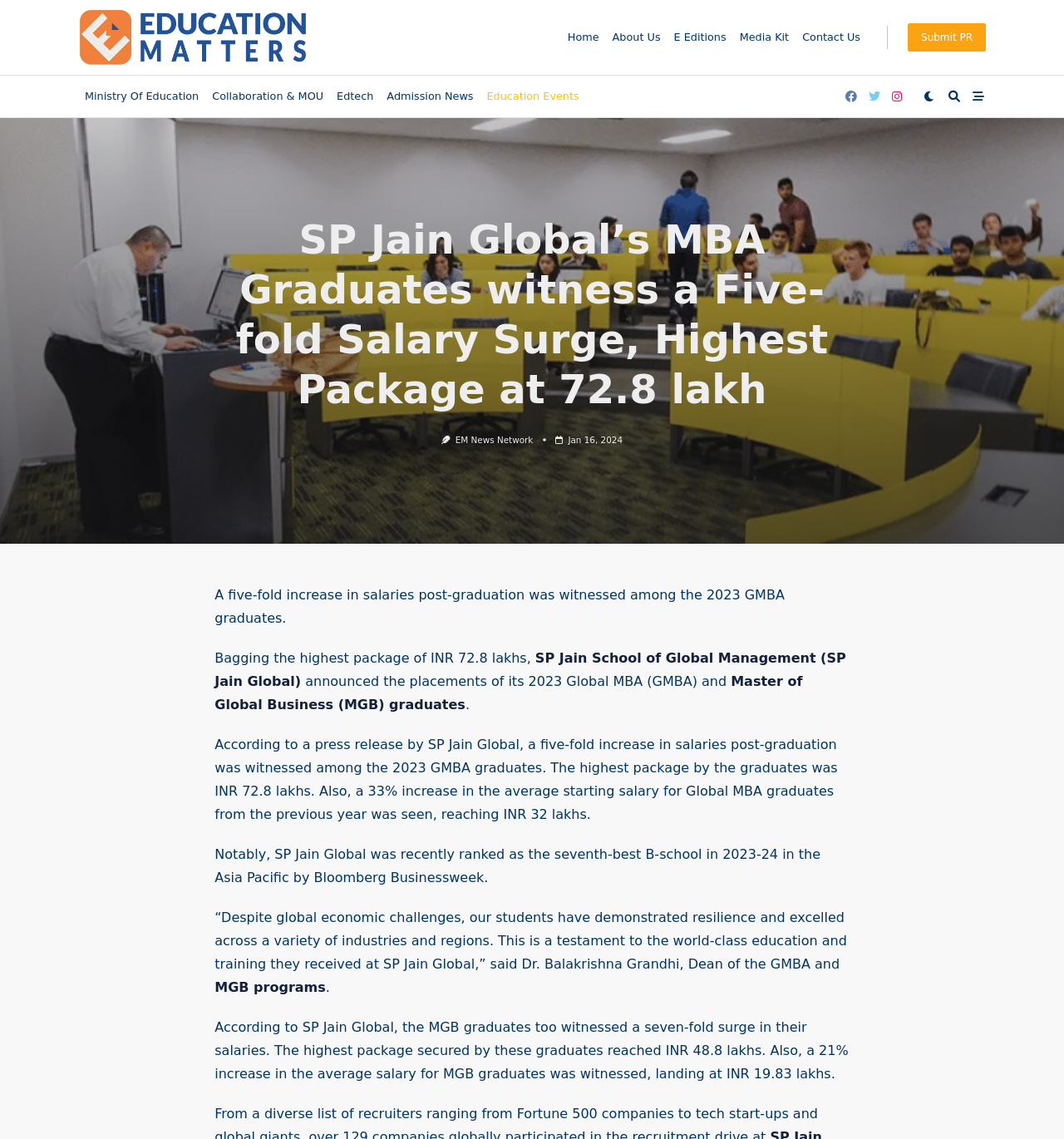Respond to the following question with a brief word or phrase:
What is the ranking of SP Jain Global in the Asia Pacific by Bloomberg Businessweek?

Seventh